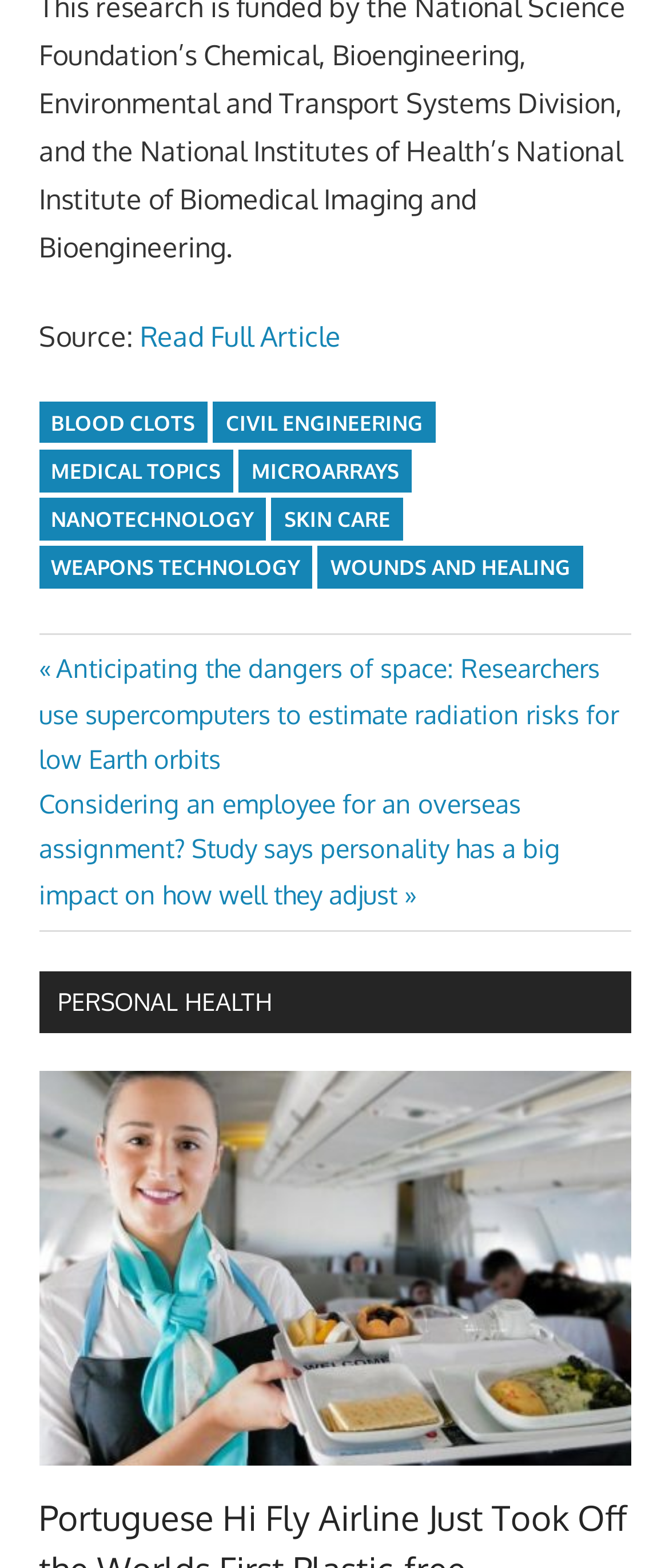What is the title of the previous post?
Give a single word or phrase answer based on the content of the image.

Anticipating the dangers of space